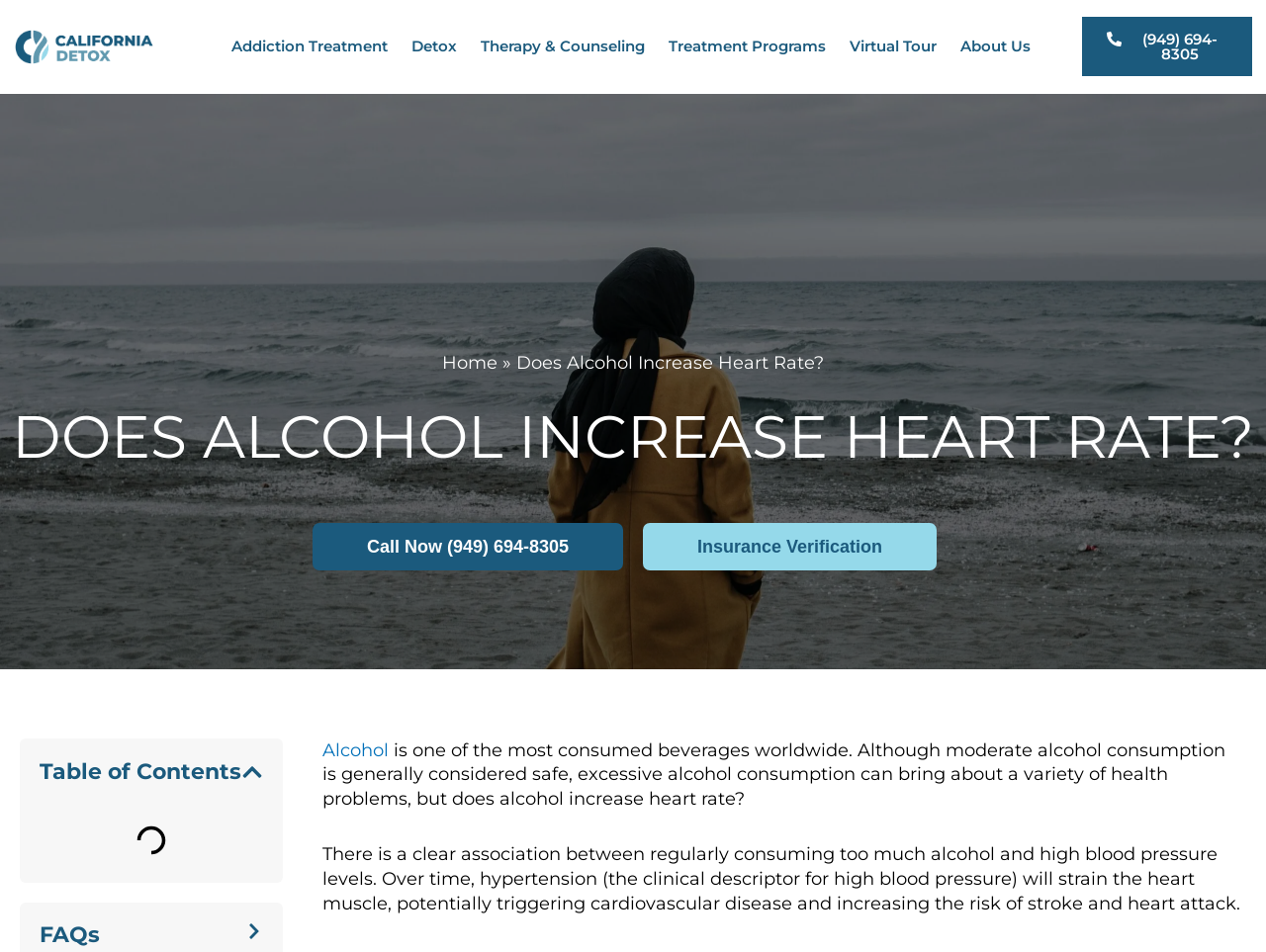Pinpoint the bounding box coordinates of the area that must be clicked to complete this instruction: "Read FAQs".

[0.031, 0.968, 0.079, 0.996]